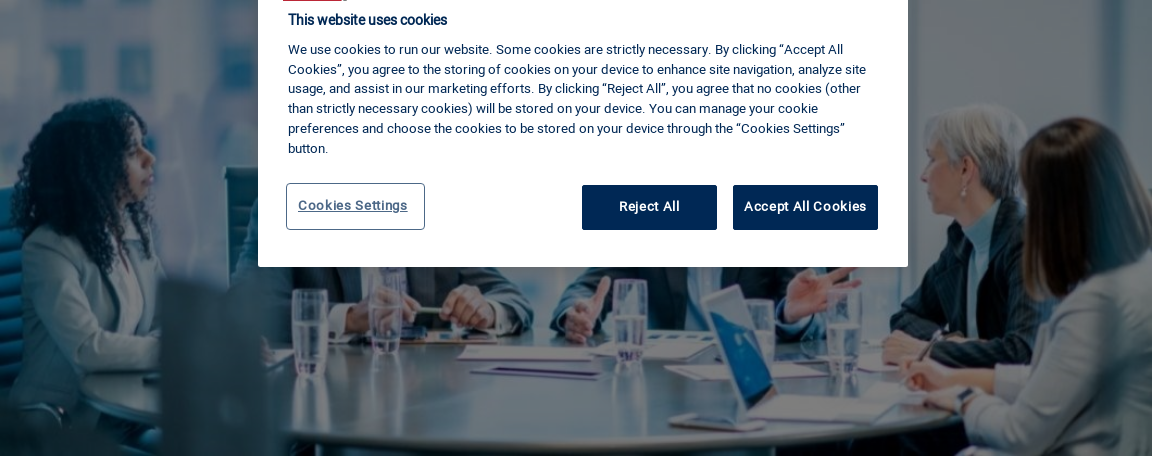What is the atmosphere depicted in the meeting?
Please provide a single word or phrase as your answer based on the screenshot.

Collaborative